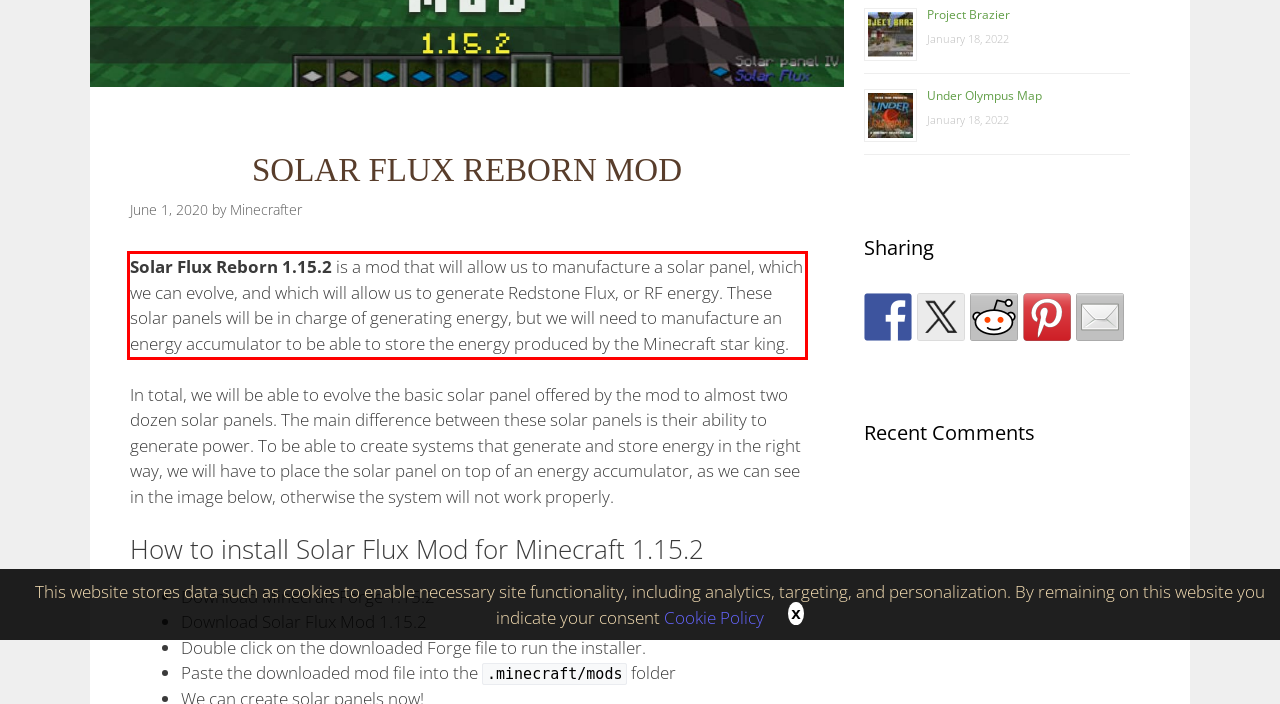Examine the webpage screenshot and use OCR to obtain the text inside the red bounding box.

Solar Flux Reborn 1.15.2 is a mod that will allow us to manufacture a solar panel, which we can evolve, and which will allow us to generate Redstone Flux, or RF energy. These solar panels will be in charge of generating energy, but we will need to manufacture an energy accumulator to be able to store the energy produced by the Minecraft star king.